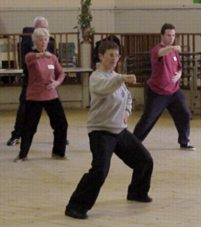How many participants are practicing Tai Chi in the image?
Using the information from the image, give a concise answer in one word or a short phrase.

Four